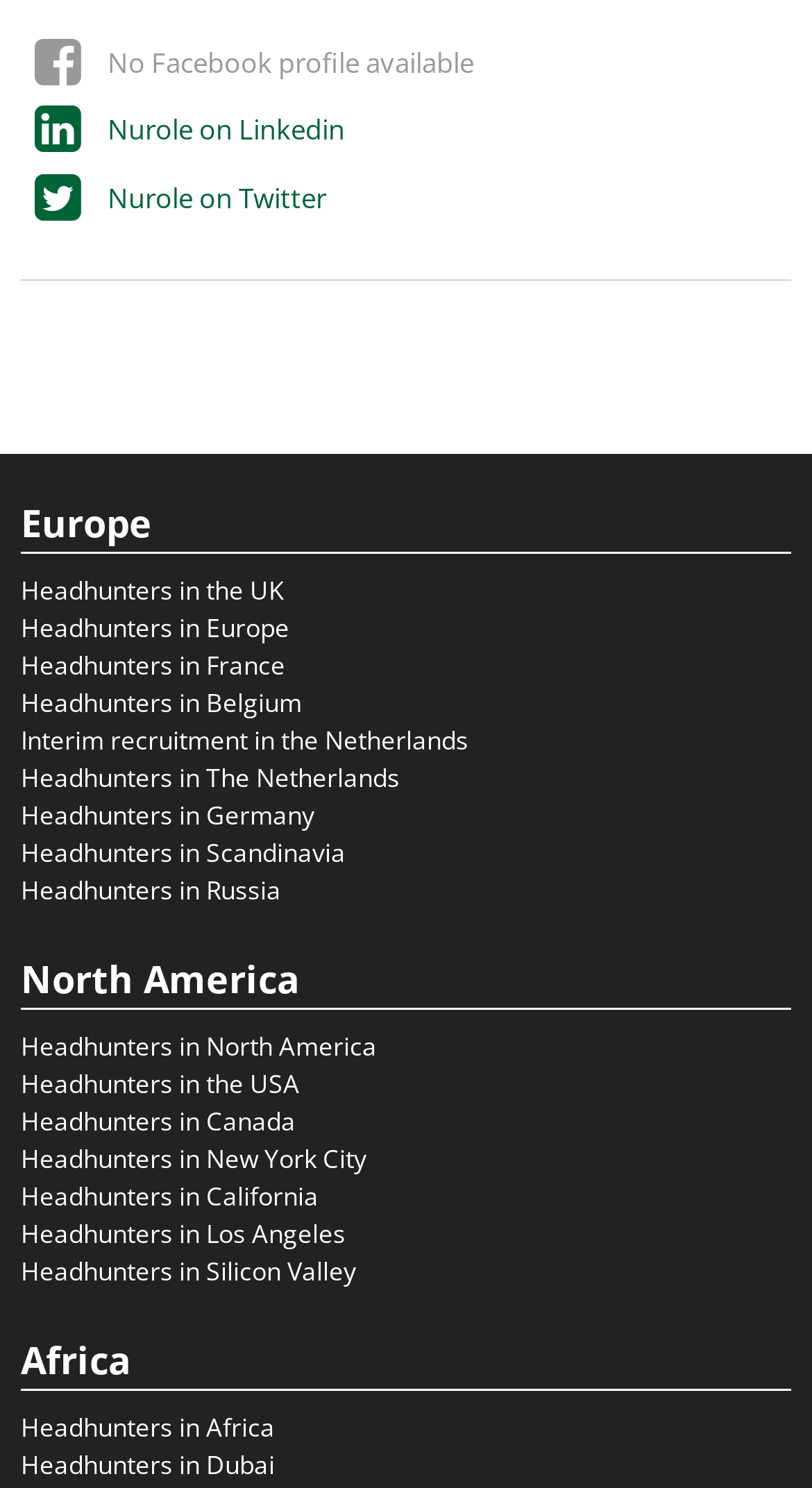Give a short answer using one word or phrase for the question:
How many links are there in total?

19